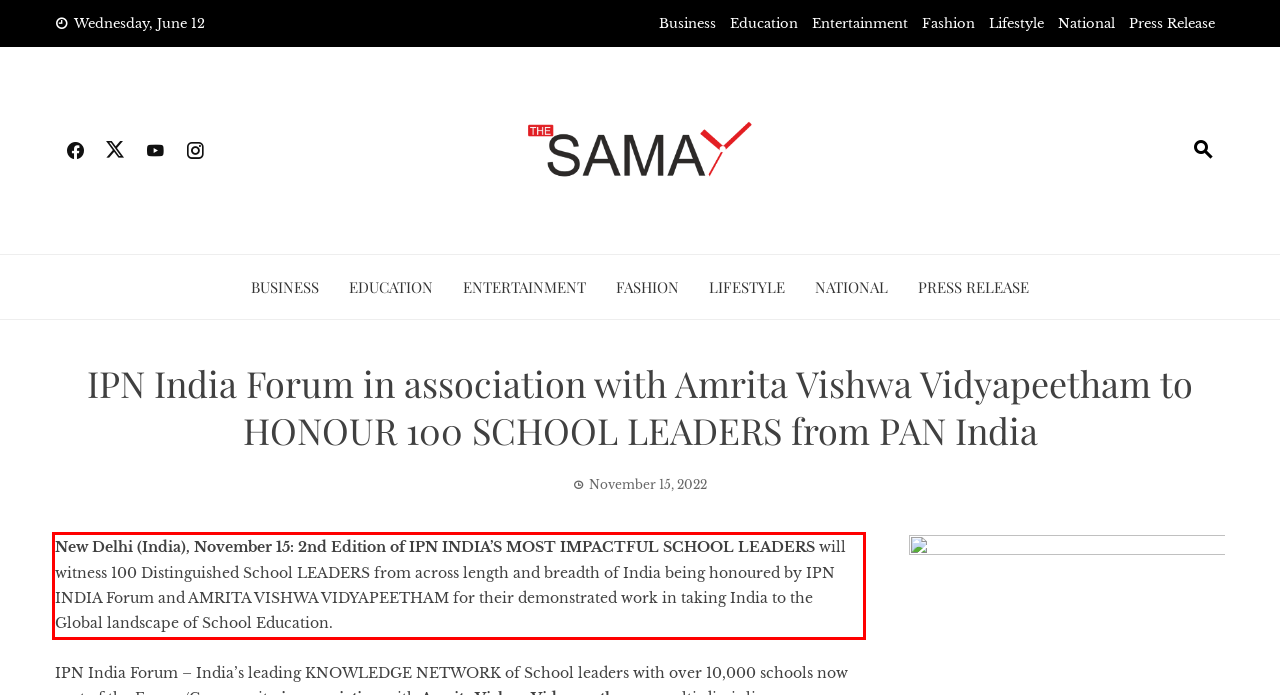Given a webpage screenshot with a red bounding box, perform OCR to read and deliver the text enclosed by the red bounding box.

New Delhi (India), November 15: 2nd Edition of IPN INDIA’S MOST IMPACTFUL SCHOOL LEADERS will witness 100 Distinguished School LEADERS from across length and breadth of India being honoured by IPN INDIA Forum and AMRITA VISHWA VIDYAPEETHAM for their demonstrated work in taking India to the Global landscape of School Education.